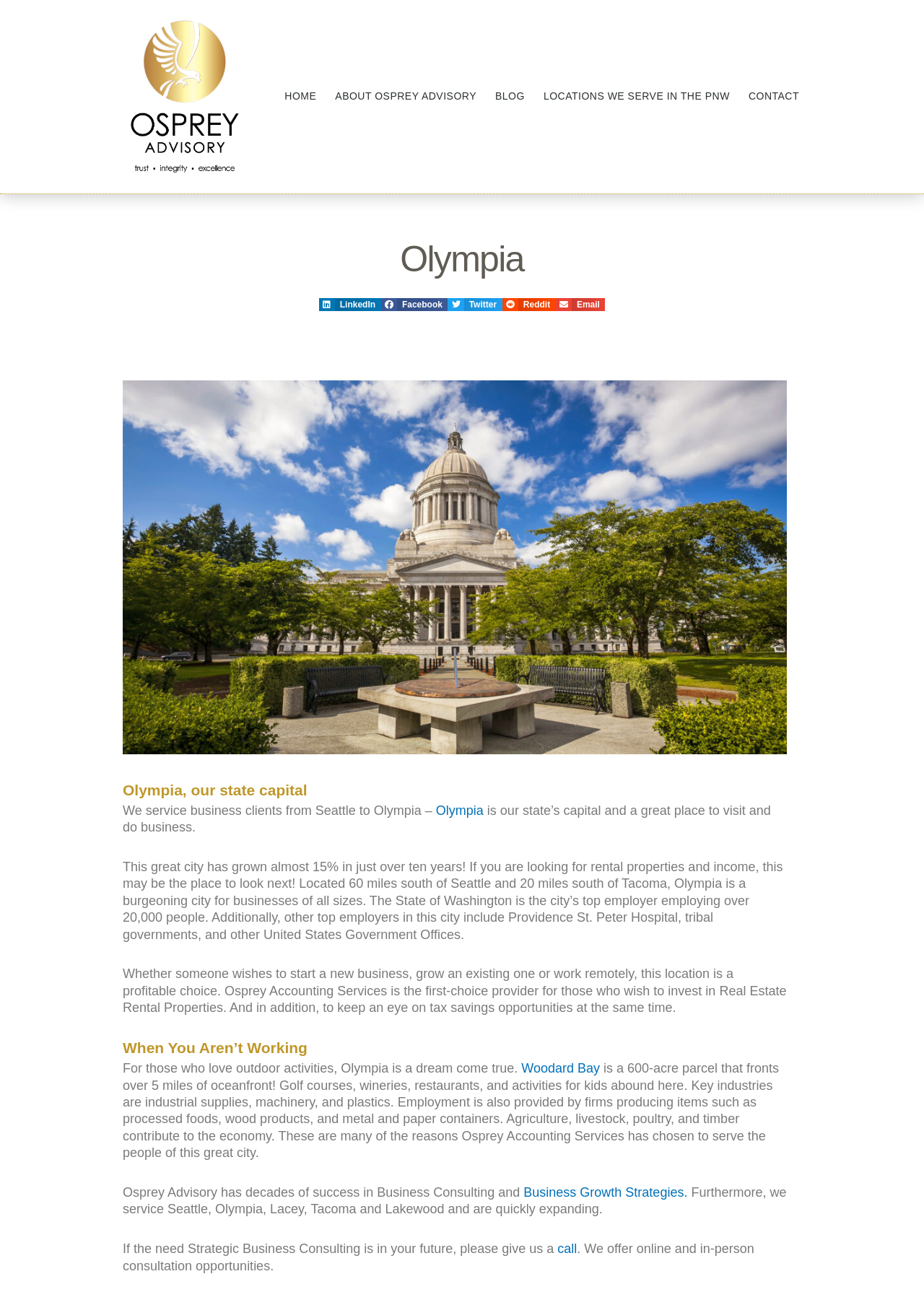Find and specify the bounding box coordinates that correspond to the clickable region for the instruction: "Learn about Business Growth Strategies".

[0.567, 0.917, 0.744, 0.928]